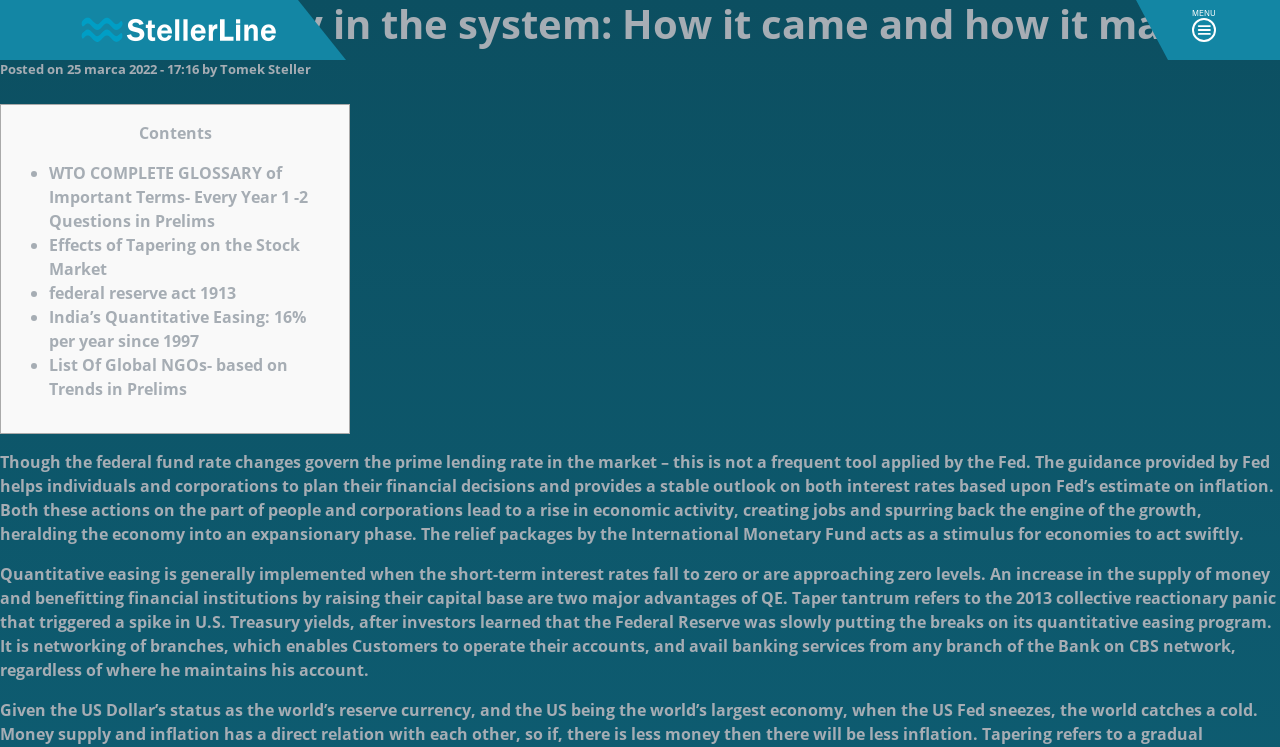Please identify the bounding box coordinates of the element on the webpage that should be clicked to follow this instruction: "Click on the link to WTO COMPLETE GLOSSARY of Important Terms". The bounding box coordinates should be given as four float numbers between 0 and 1, formatted as [left, top, right, bottom].

[0.038, 0.216, 0.241, 0.31]